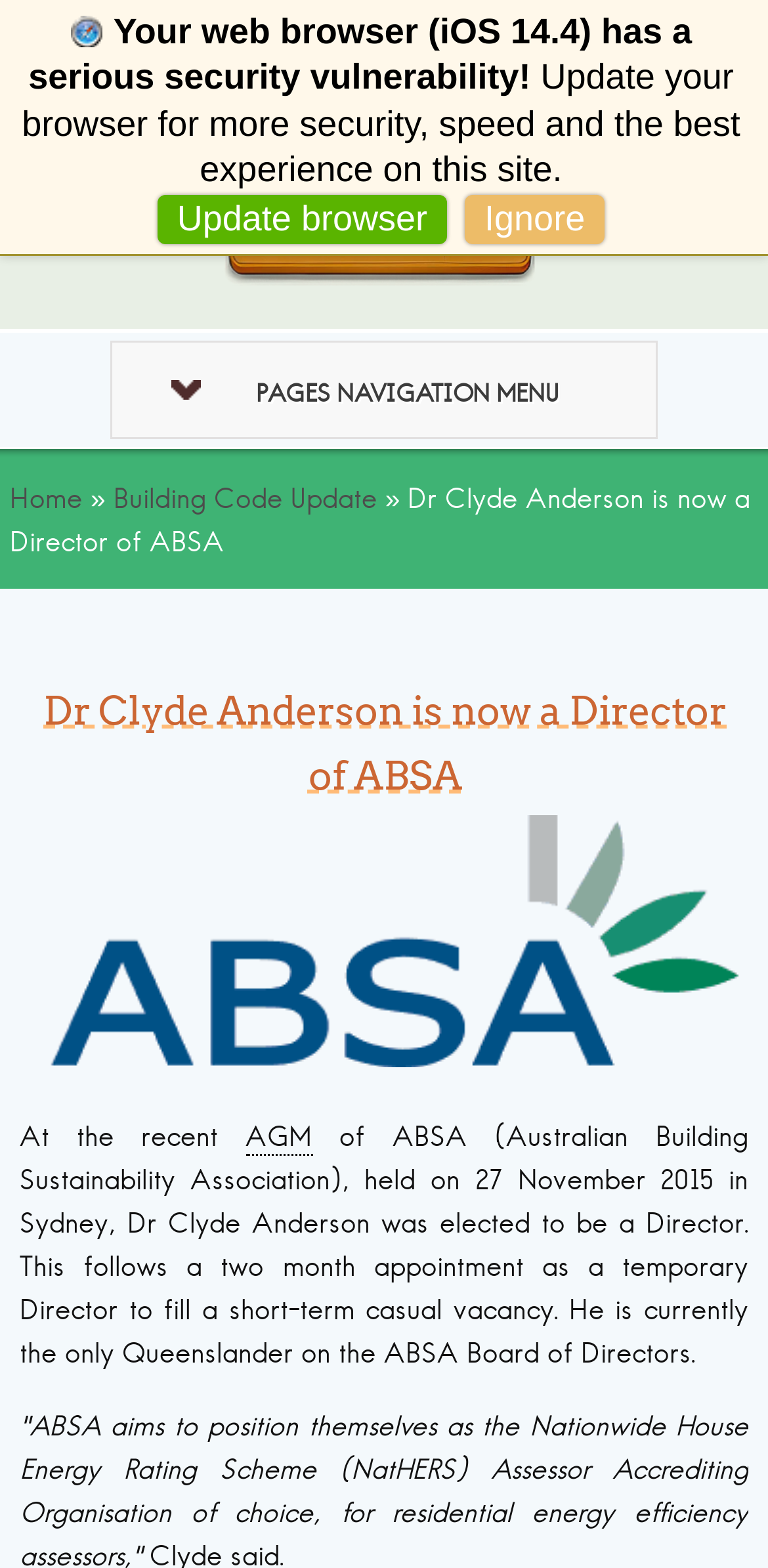Please identify the bounding box coordinates of the region to click in order to complete the given instruction: "Visit Anderson Energy Efficiency". The coordinates should be four float numbers between 0 and 1, i.e., [left, top, right, bottom].

[0.026, 0.019, 0.974, 0.076]